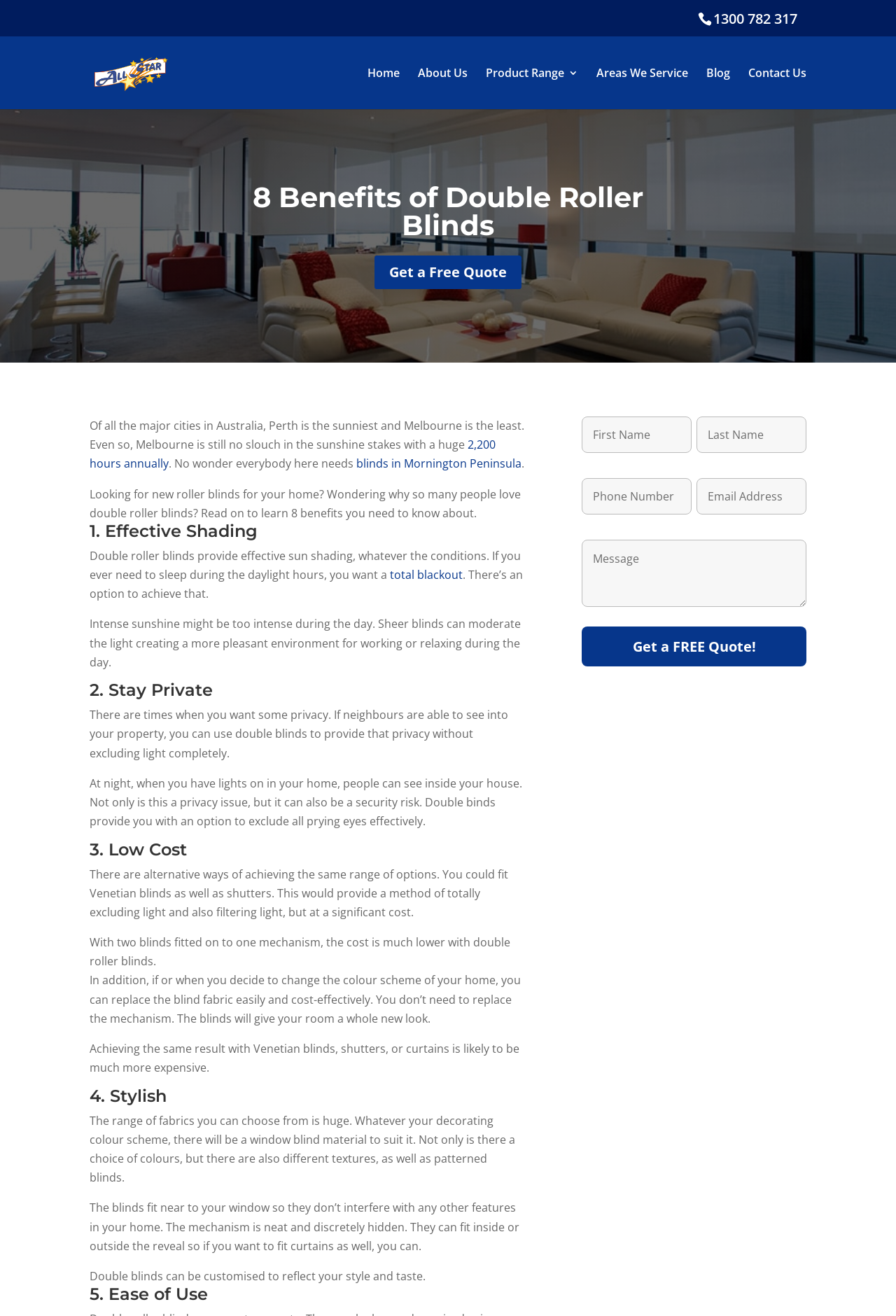Can you find the bounding box coordinates of the area I should click to execute the following instruction: "Click the 'Contact Us' link"?

[0.835, 0.052, 0.9, 0.083]